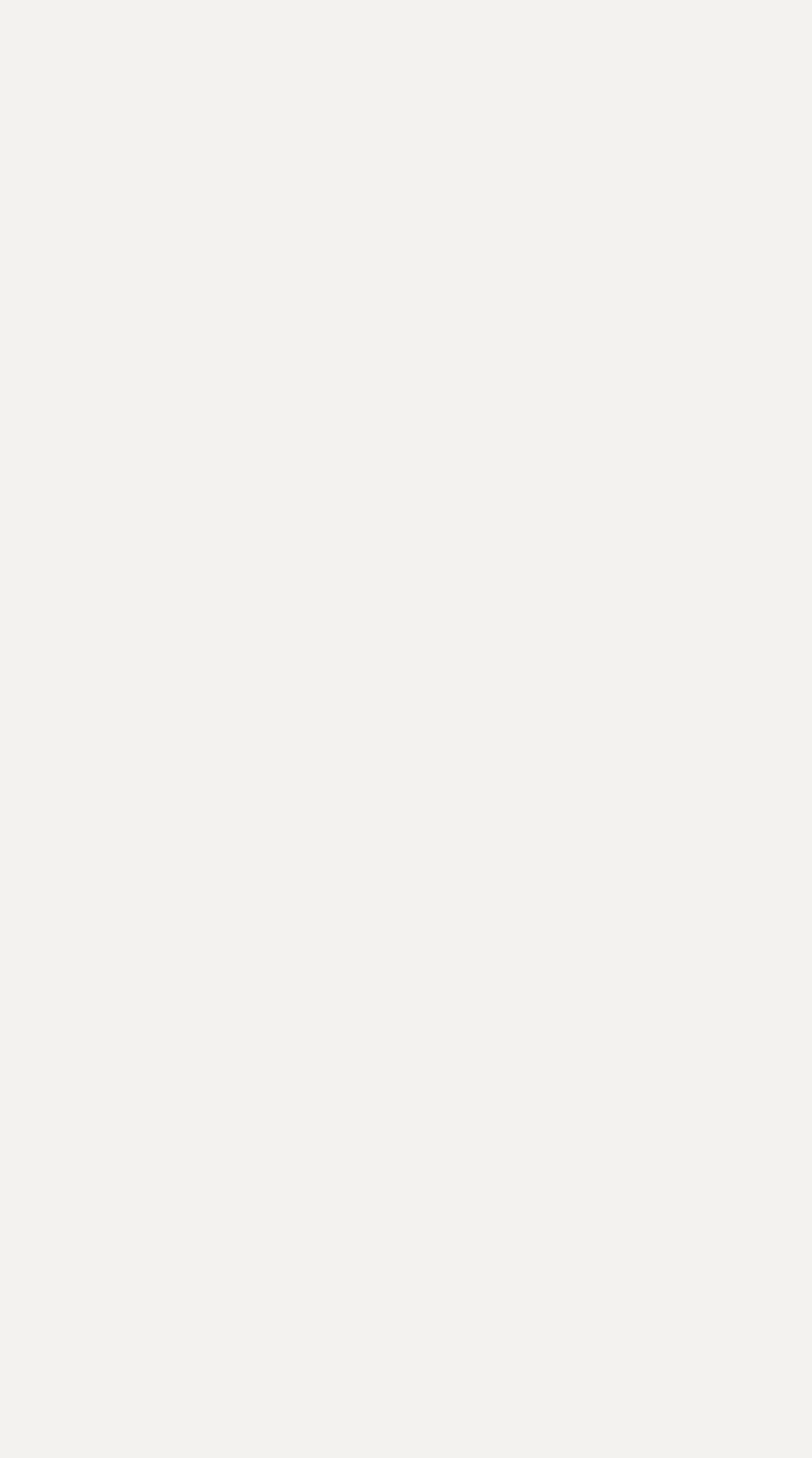Find and indicate the bounding box coordinates of the region you should select to follow the given instruction: "Learn about car brands".

[0.122, 0.424, 0.319, 0.447]